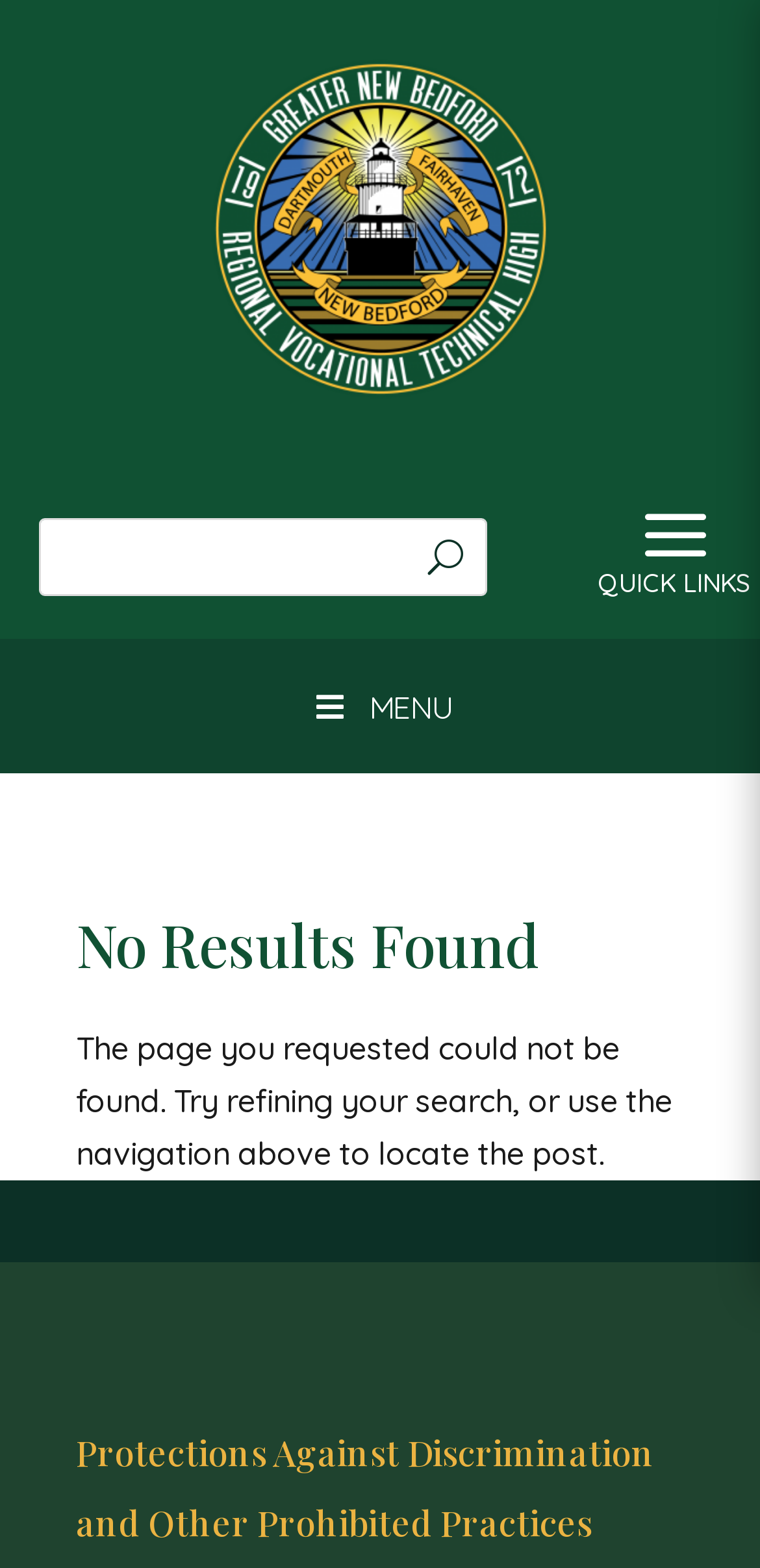Bounding box coordinates must be specified in the format (top-left x, top-left y, bottom-right x, bottom-right y). All values should be floating point numbers between 0 and 1. What are the bounding box coordinates of the UI element described as: MENU

[0.026, 0.42, 0.974, 0.483]